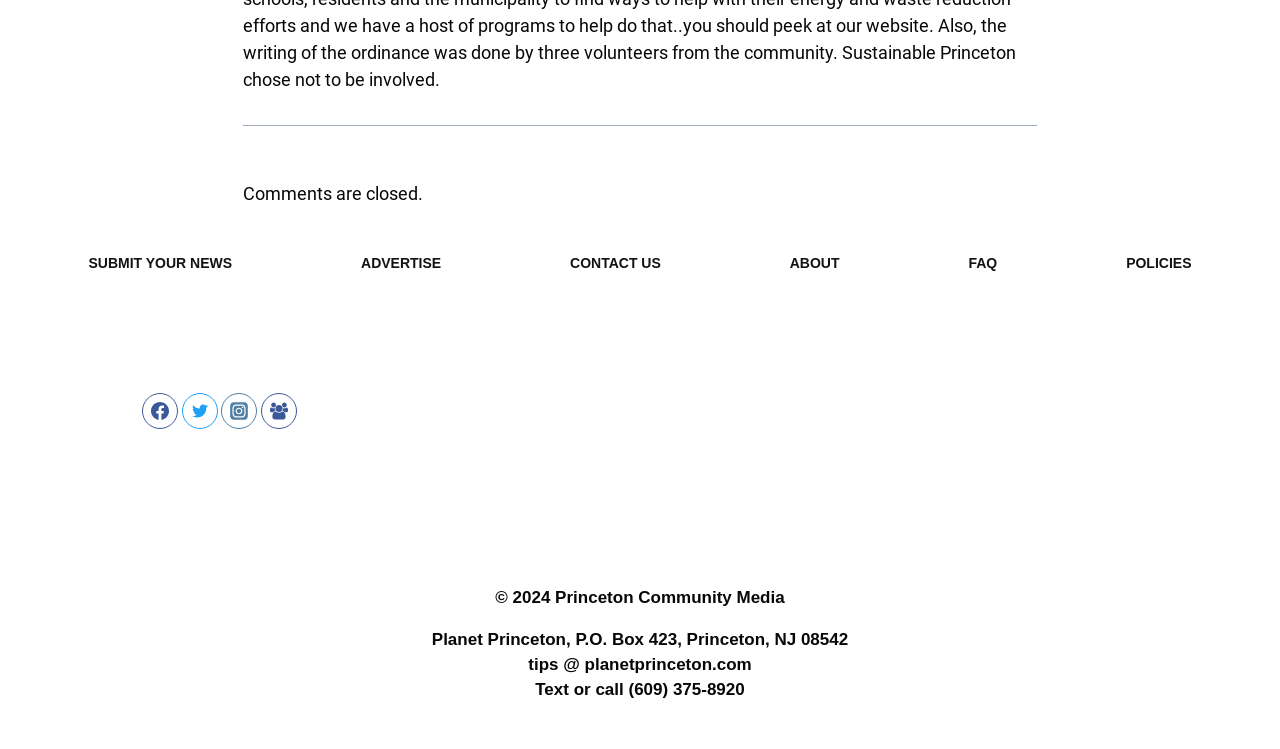Please identify the bounding box coordinates of the clickable region that I should interact with to perform the following instruction: "View FAQ". The coordinates should be expressed as four float numbers between 0 and 1, i.e., [left, top, right, bottom].

[0.751, 0.329, 0.785, 0.375]